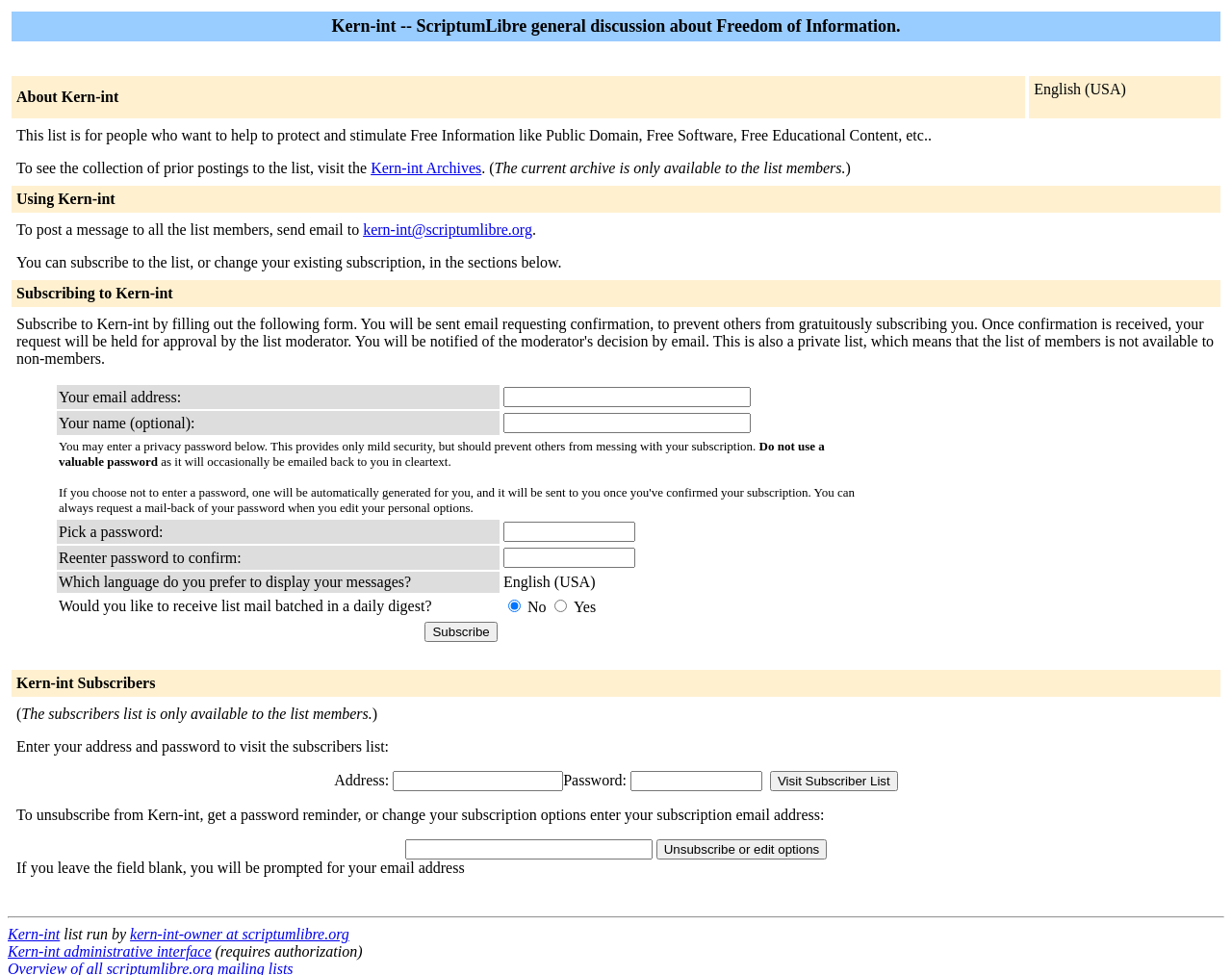Given the description "Kern-int administrative interface", determine the bounding box of the corresponding UI element.

[0.006, 0.967, 0.172, 0.984]